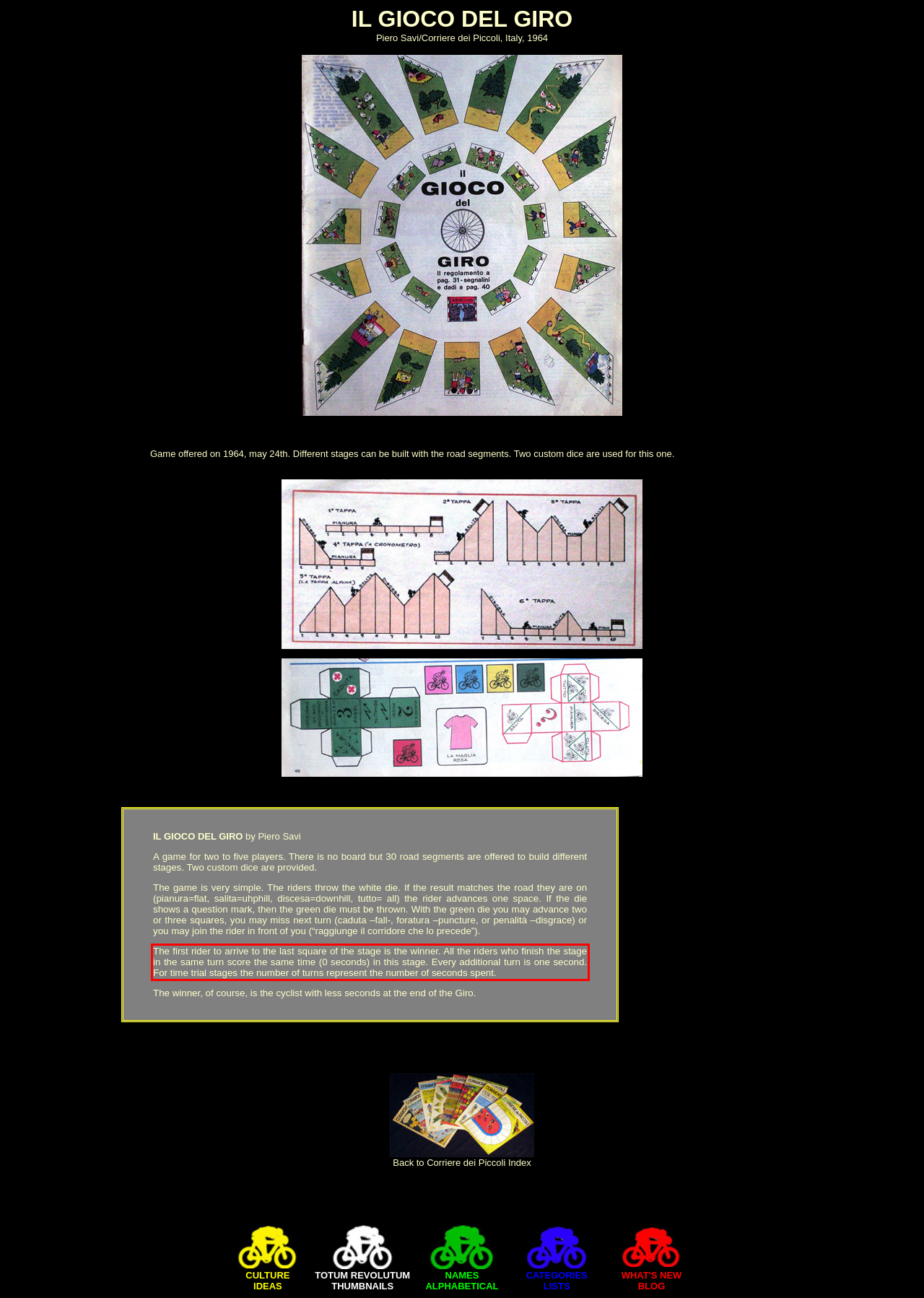Look at the provided screenshot of the webpage and perform OCR on the text within the red bounding box.

The first rider to arrive to the last square of the stage is the winner. All the riders who finish the stage in the same turn score the same time (0 seconds) in this stage. Every additional turn is one second. For time trial stages the number of turns represent the number of seconds spent.